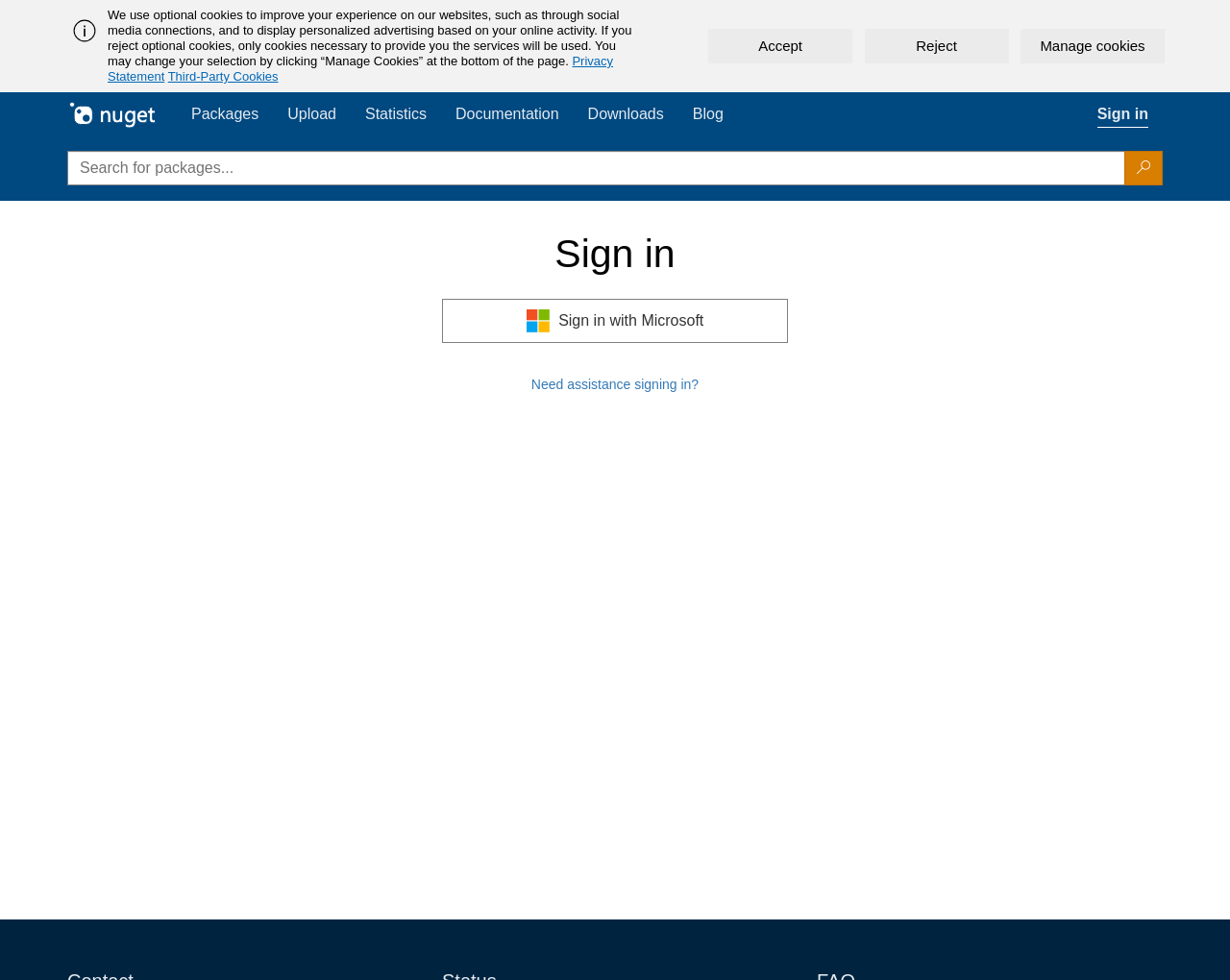Please specify the bounding box coordinates of the clickable region to carry out the following instruction: "Need assistance signing in?". The coordinates should be four float numbers between 0 and 1, in the format [left, top, right, bottom].

[0.432, 0.384, 0.568, 0.4]